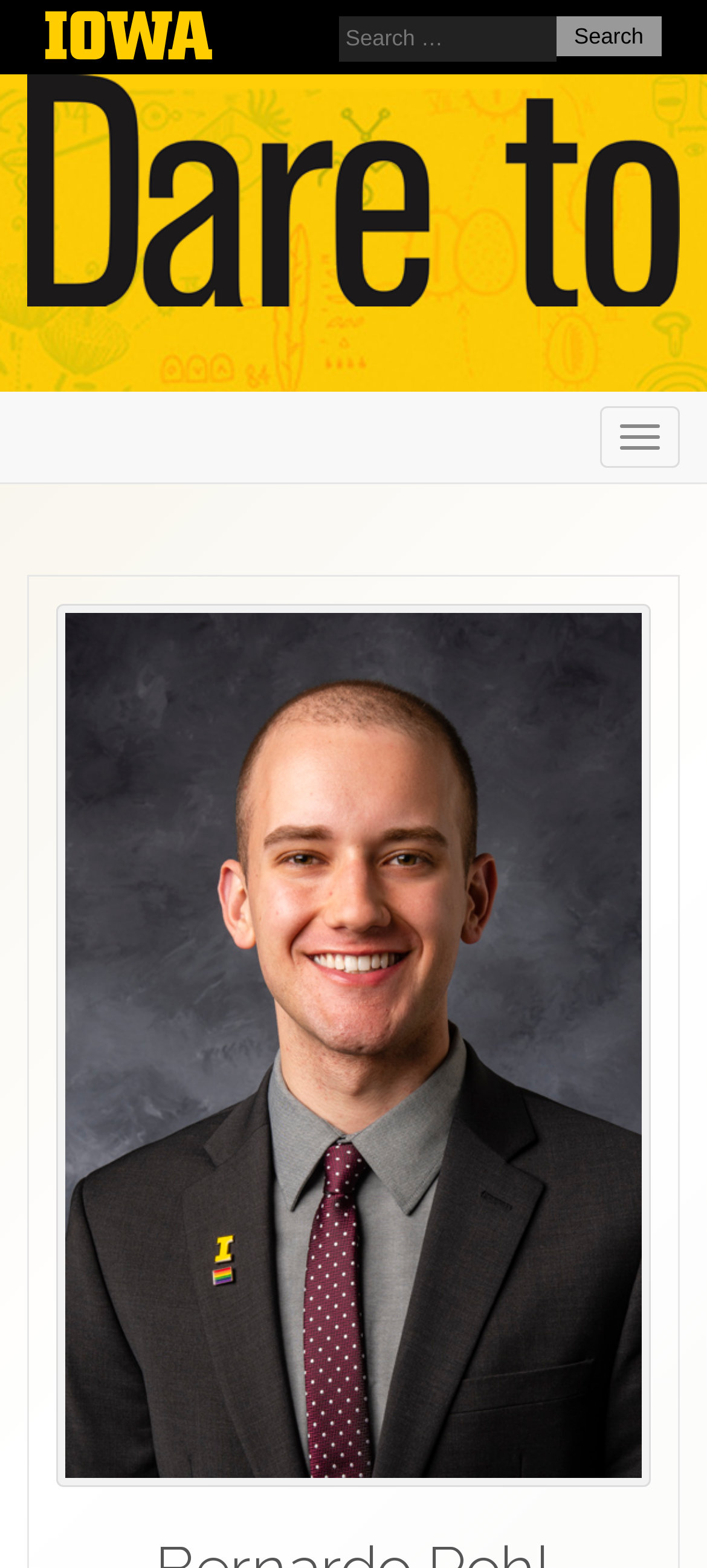Answer the question briefly using a single word or phrase: 
Who is the person in the image?

Bernardo Pohl Duarte